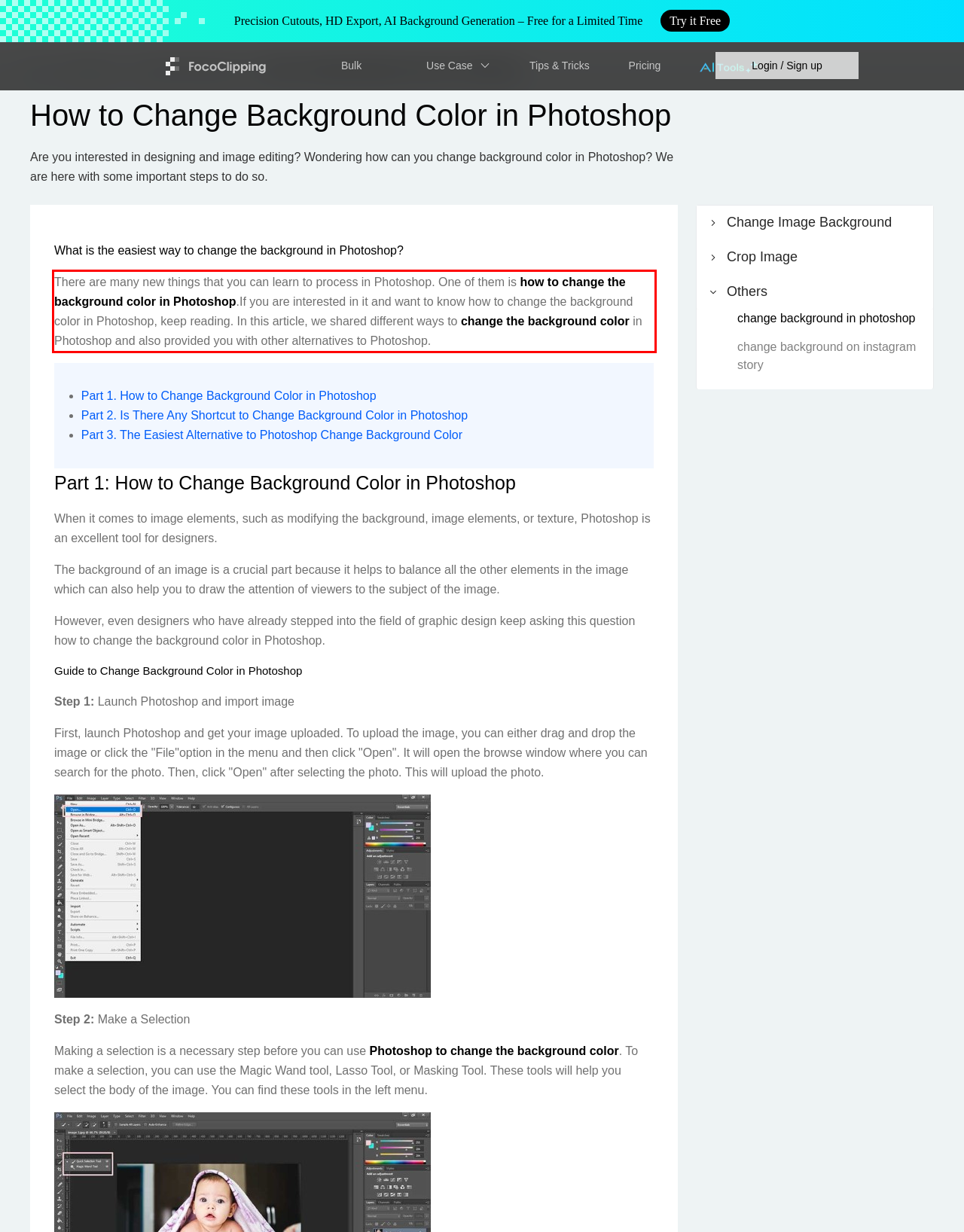Look at the webpage screenshot and recognize the text inside the red bounding box.

There are many new things that you can learn to process in Photoshop. One of them is how to change the background color in Photoshop.If you are interested in it and want to know how to change the background color in Photoshop, keep reading. In this article, we shared different ways to change the background color in Photoshop and also provided you with other alternatives to Photoshop.